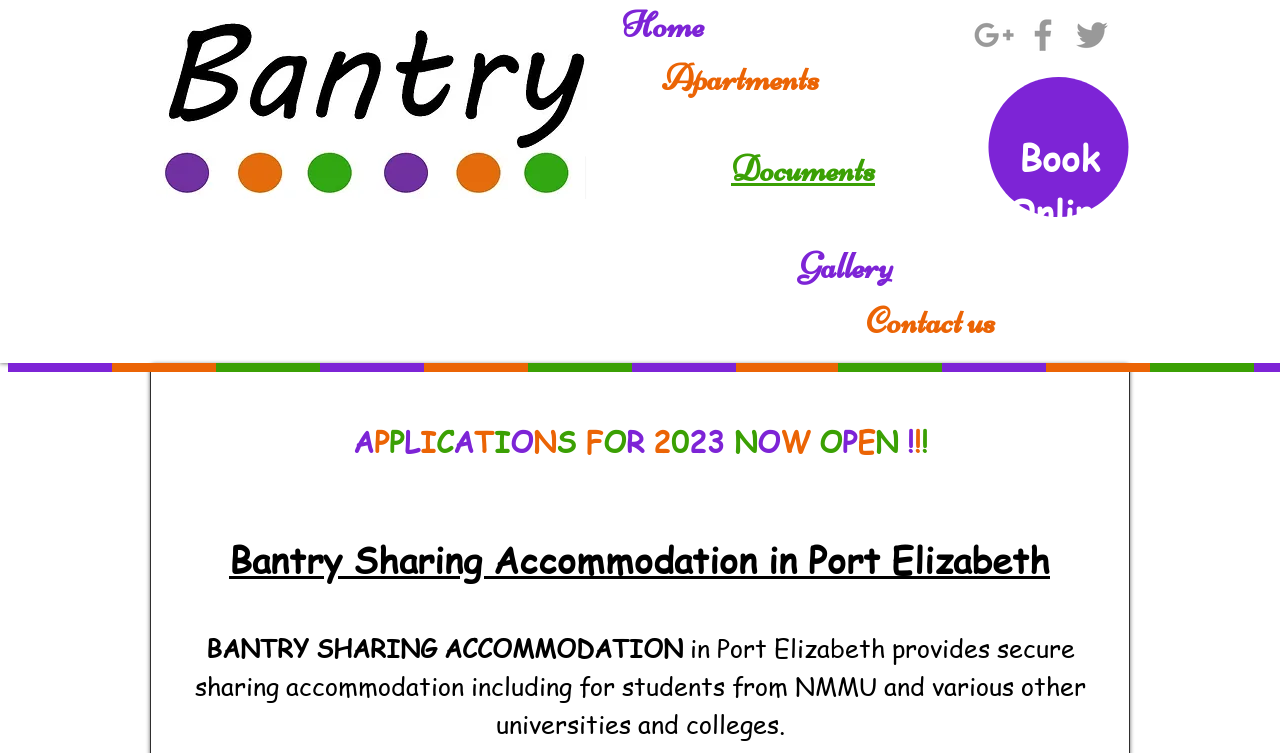Write a detailed summary of the webpage.

The webpage is about student accommodation in Port Elizabeth, specifically Bantry Student Accommodation. At the top left corner, there is a logo image. Below the logo, there are several navigation links, including "Home", "Apartments", "Documents", and more, aligned horizontally. 

To the right of the navigation links, there is a social bar with three social media icons: Google+, Facebook, and Twitter. Below the social bar, there is a prominent "Book Online" button. 

On the right side of the page, there are additional links, including "Gallery" and "Contact us". The "Contact us" link has a series of individual characters, likely forming a phone number or email address.

The main content of the page is a heading that reads "Bantry Sharing Accommodation in Port Elizabeth" and a paragraph of text that describes the accommodation services provided, including secure sharing accommodation for students from various universities and colleges.